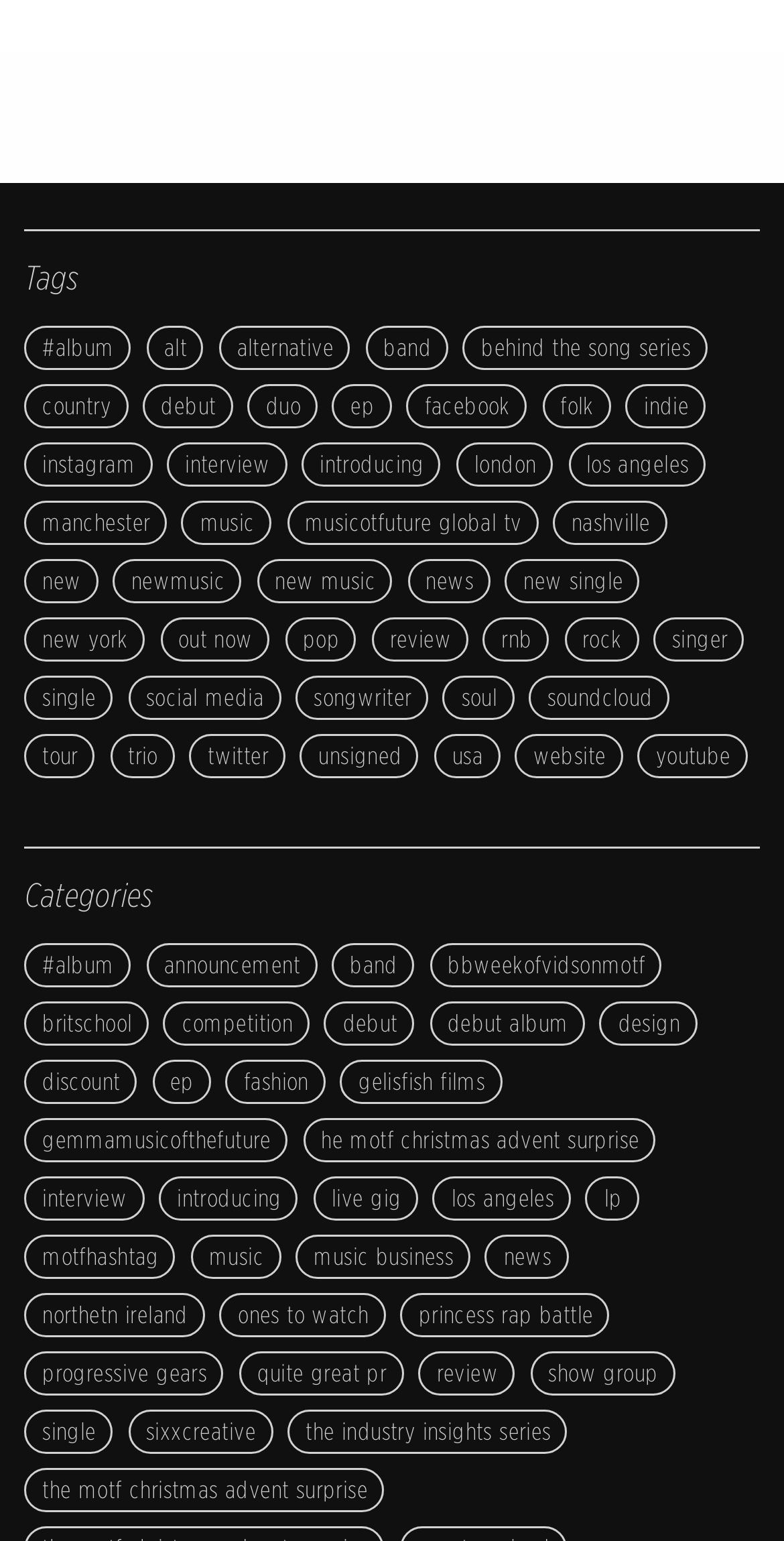Bounding box coordinates are to be given in the format (top-left x, top-left y, bottom-right x, bottom-right y). All values must be floating point numbers between 0 and 1. Provide the bounding box coordinate for the UI element described as: social media

[0.163, 0.439, 0.358, 0.467]